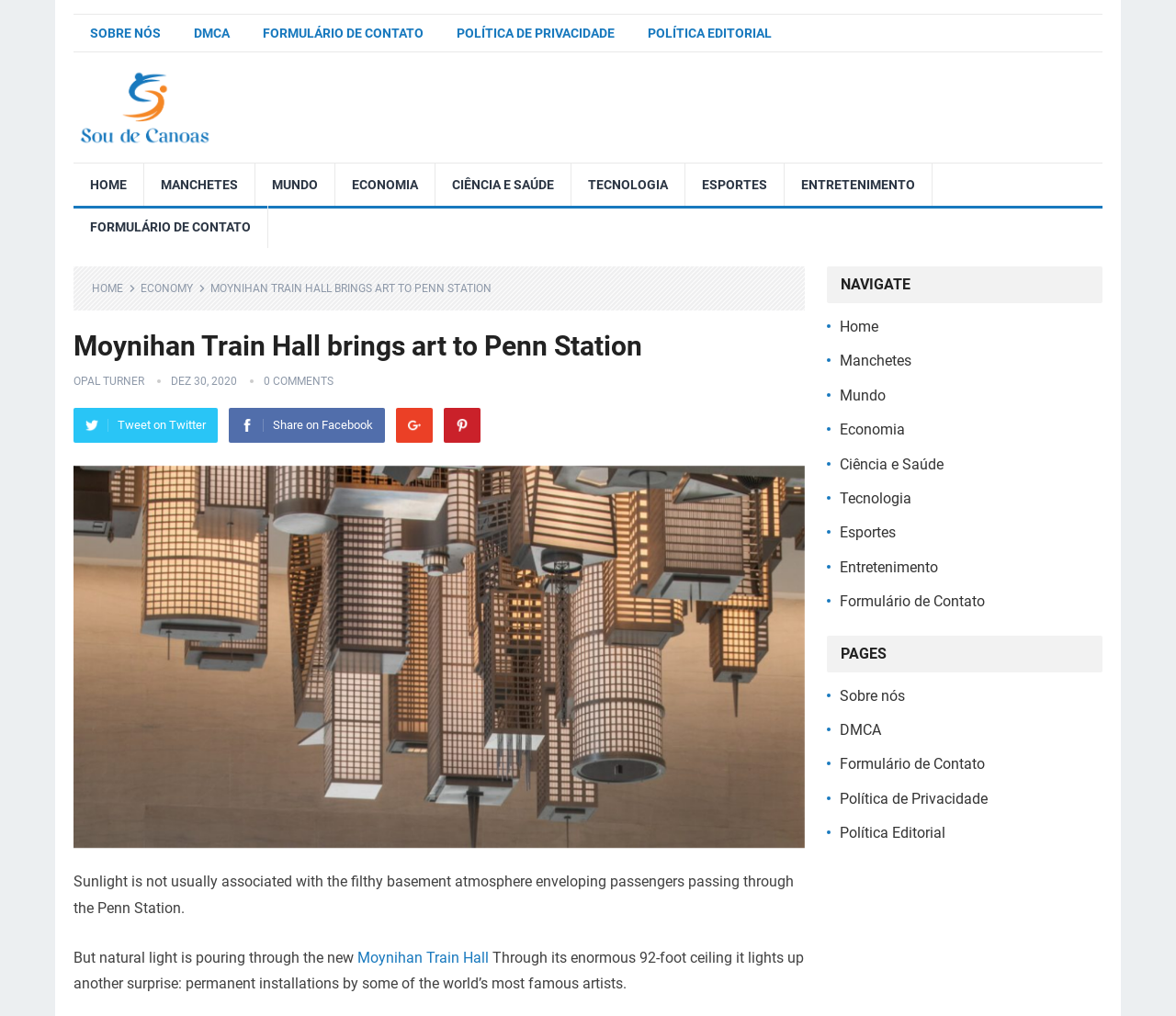Given the element description Moynihan Train Hall, predict the bounding box coordinates for the UI element in the webpage screenshot. The format should be (top-left x, top-left y, bottom-right x, bottom-right y), and the values should be between 0 and 1.

[0.304, 0.934, 0.416, 0.951]